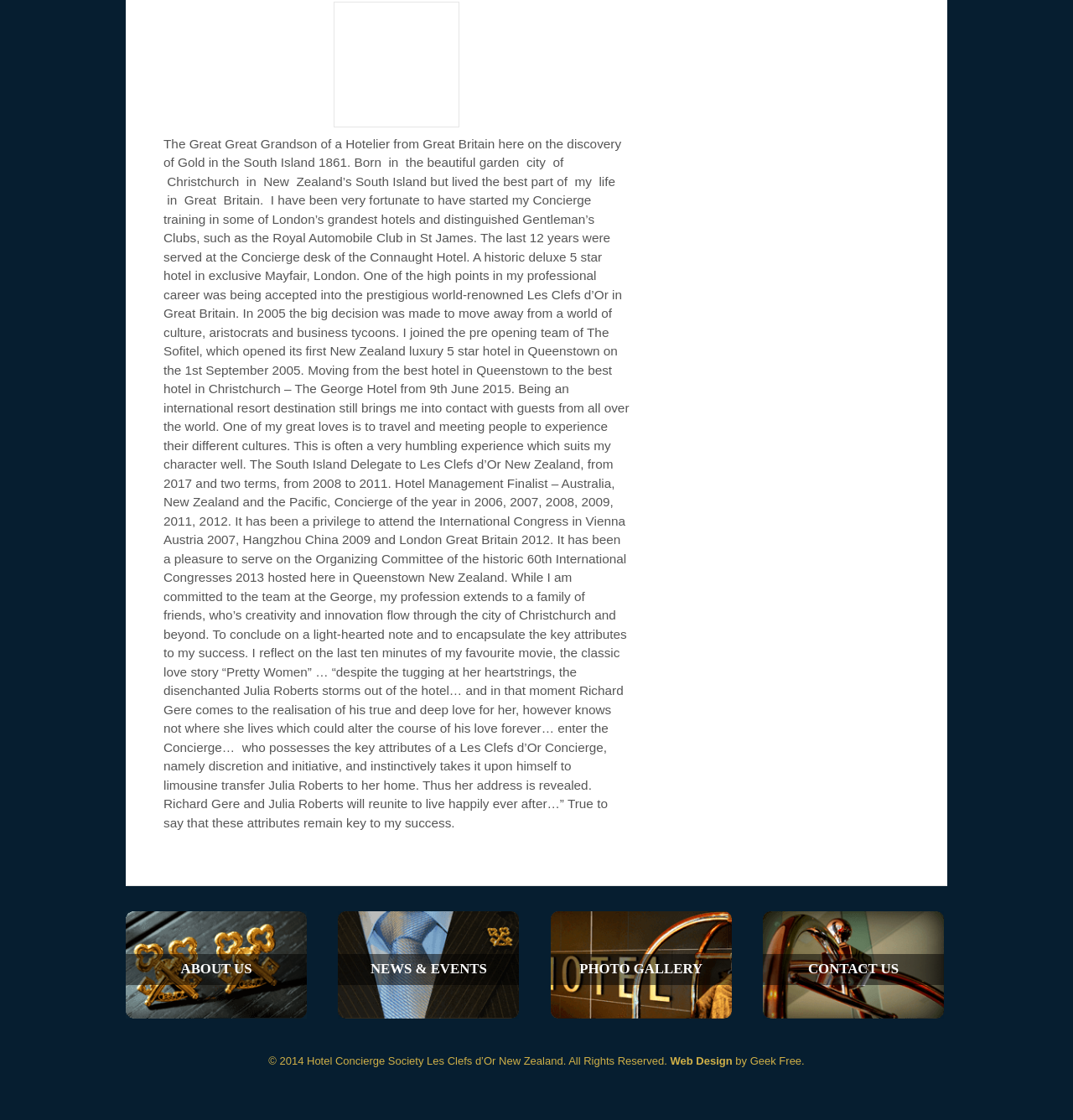Respond to the following question with a brief word or phrase:
What is the name of the organization the author is a part of?

Les Clefs d'Or